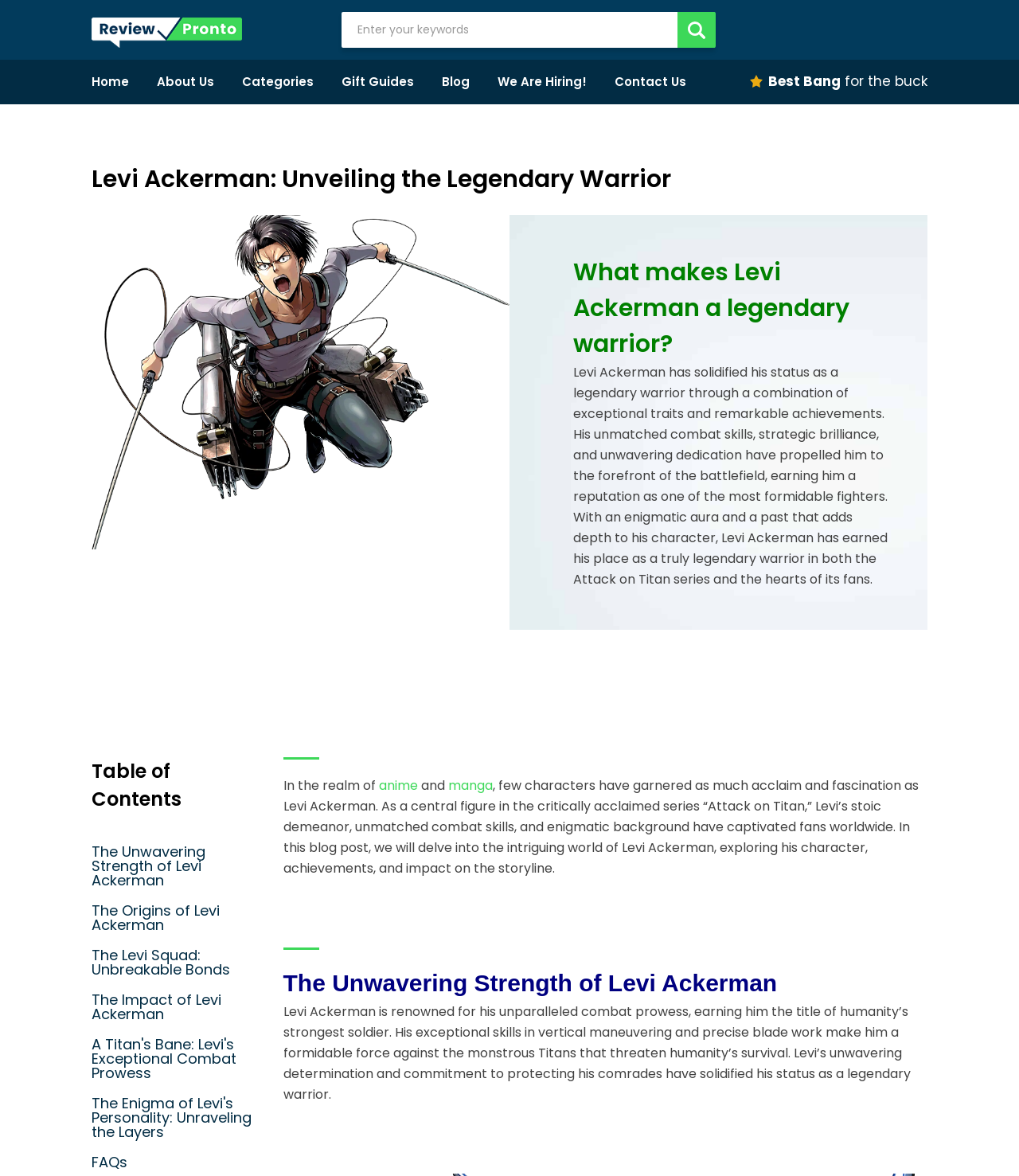Provide the bounding box coordinates of the HTML element this sentence describes: "alt="Review Pronto" title="Review Pronto"". The bounding box coordinates consist of four float numbers between 0 and 1, i.e., [left, top, right, bottom].

[0.09, 0.015, 0.238, 0.041]